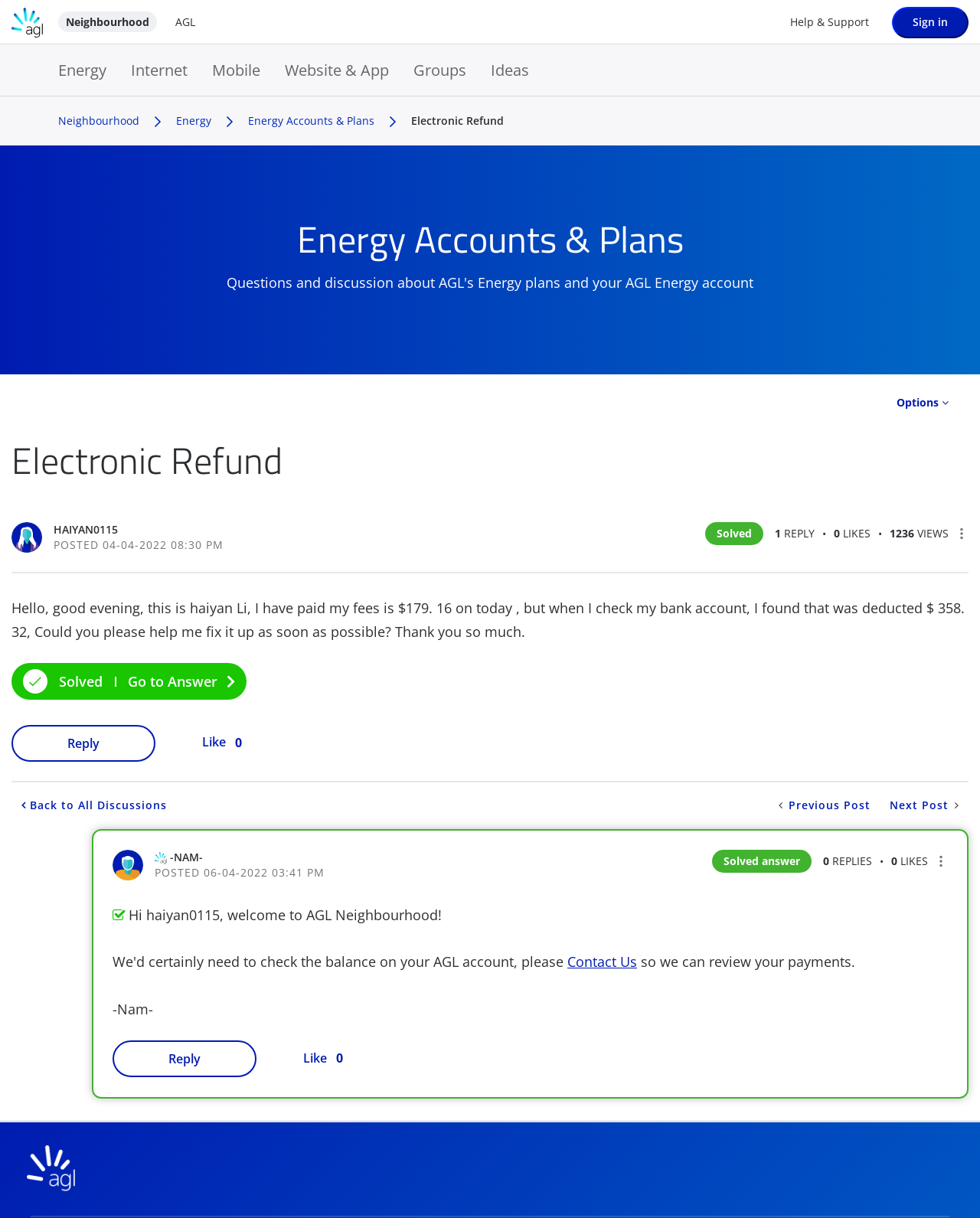What is the username of the person who posted the question? Please answer the question using a single word or phrase based on the image.

haiyan0115